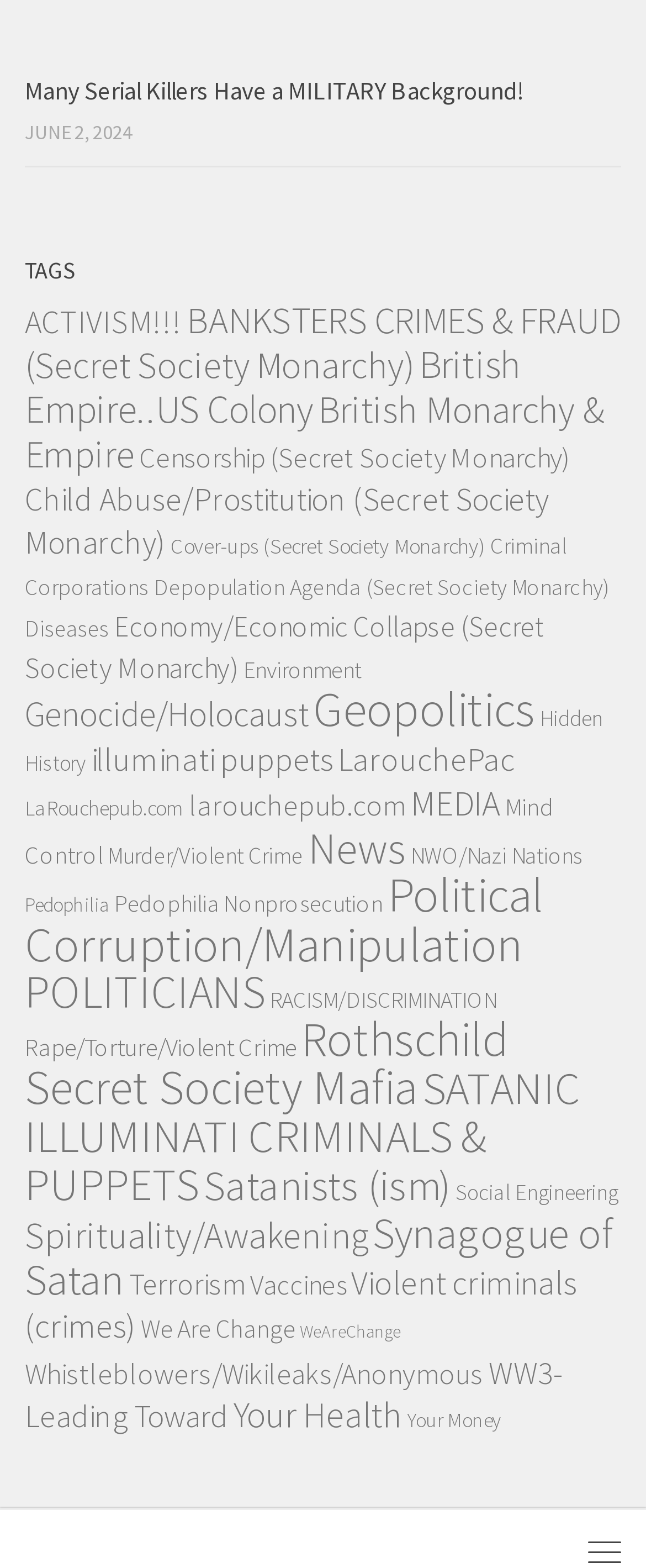Based on the element description: "POLITICIANS", identify the bounding box coordinates for this UI element. The coordinates must be four float numbers between 0 and 1, listed as [left, top, right, bottom].

[0.038, 0.614, 0.41, 0.651]